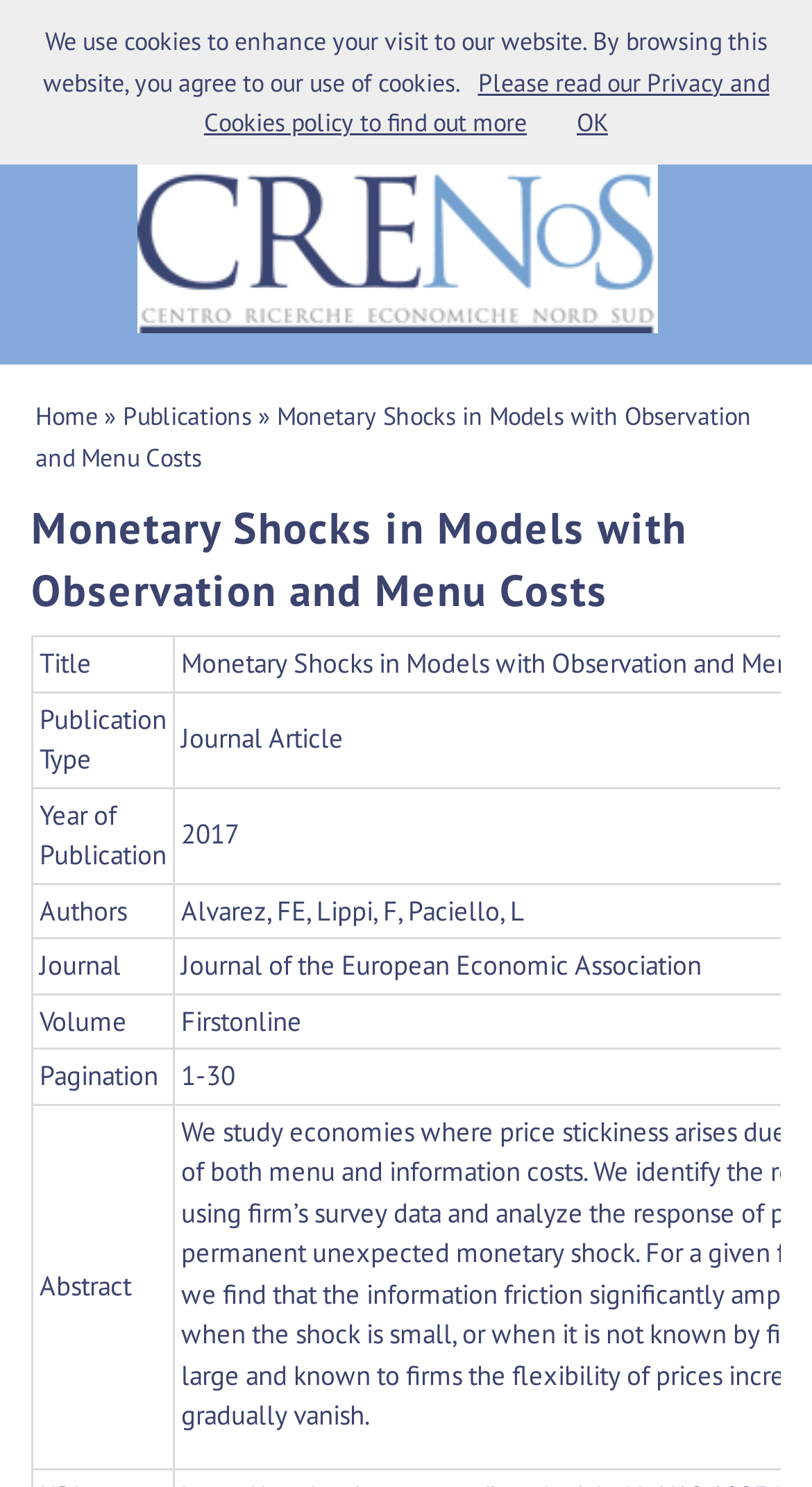What is the purpose of the 'You are here' heading?
Look at the image and answer the question with a single word or phrase.

Navigation